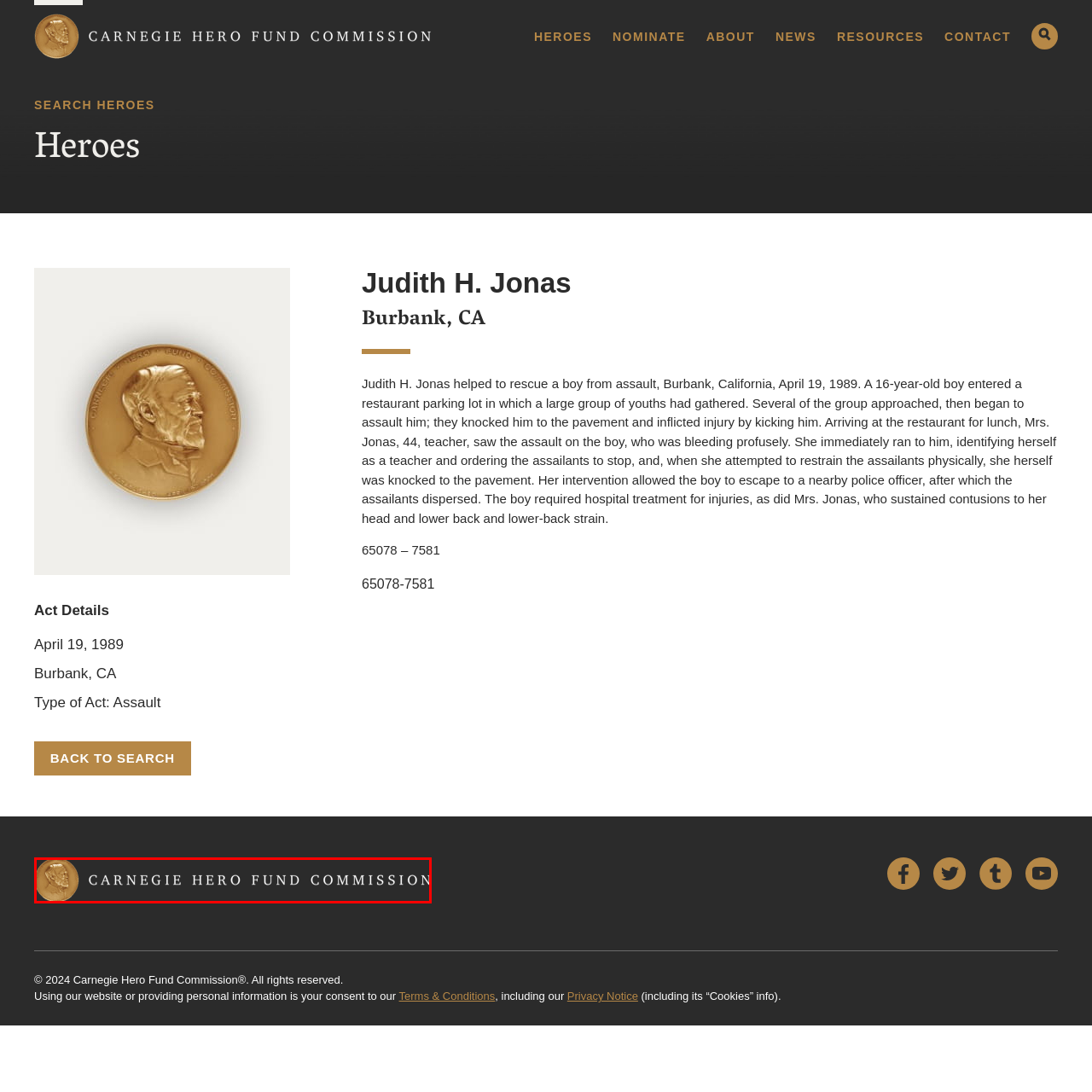Articulate a detailed description of the image enclosed by the red outline.

This image features the emblem of the Carnegie Hero Fund Commission, presented in a circular gold design. The emblem showcases the profile of Andrew Carnegie, a renowned philanthropist, surrounded by the words "CARNEGIE HERO FUND COMMISSION." This organization recognizes and honors individuals who have performed acts of heroism in the United States and Canada, celebrating their bravery and selfless contributions to the community. The design is set against a dark background, emphasizing the golden emblem and reflective of the Commission's commitment to acknowledging extraordinary courage.